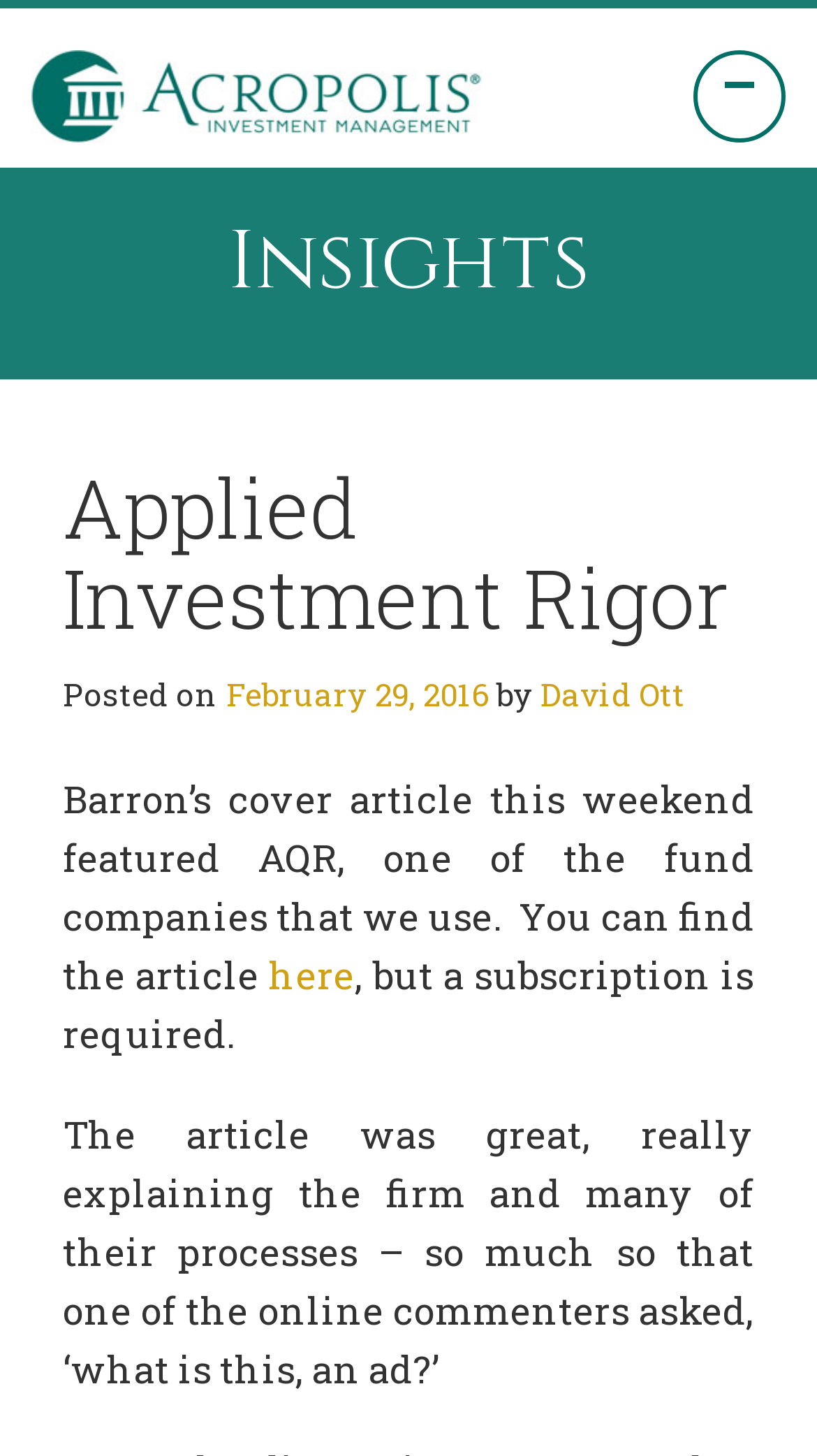Given the element description, predict the bounding box coordinates in the format (top-left x, top-left y, bottom-right x, bottom-right y), using floating point numbers between 0 and 1: here

[0.329, 0.652, 0.434, 0.687]